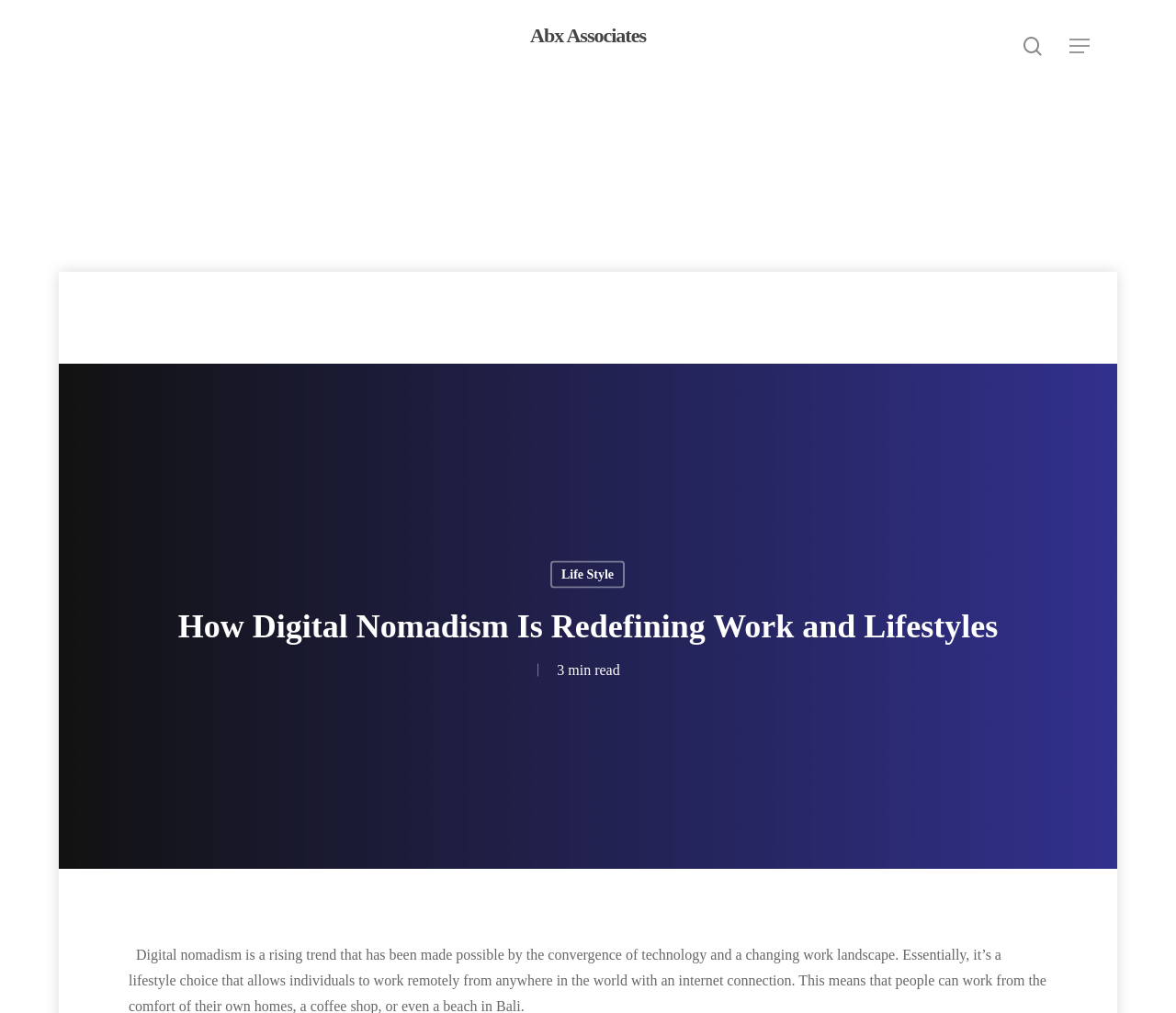How long does it take to read the article?
Provide a one-word or short-phrase answer based on the image.

3 min